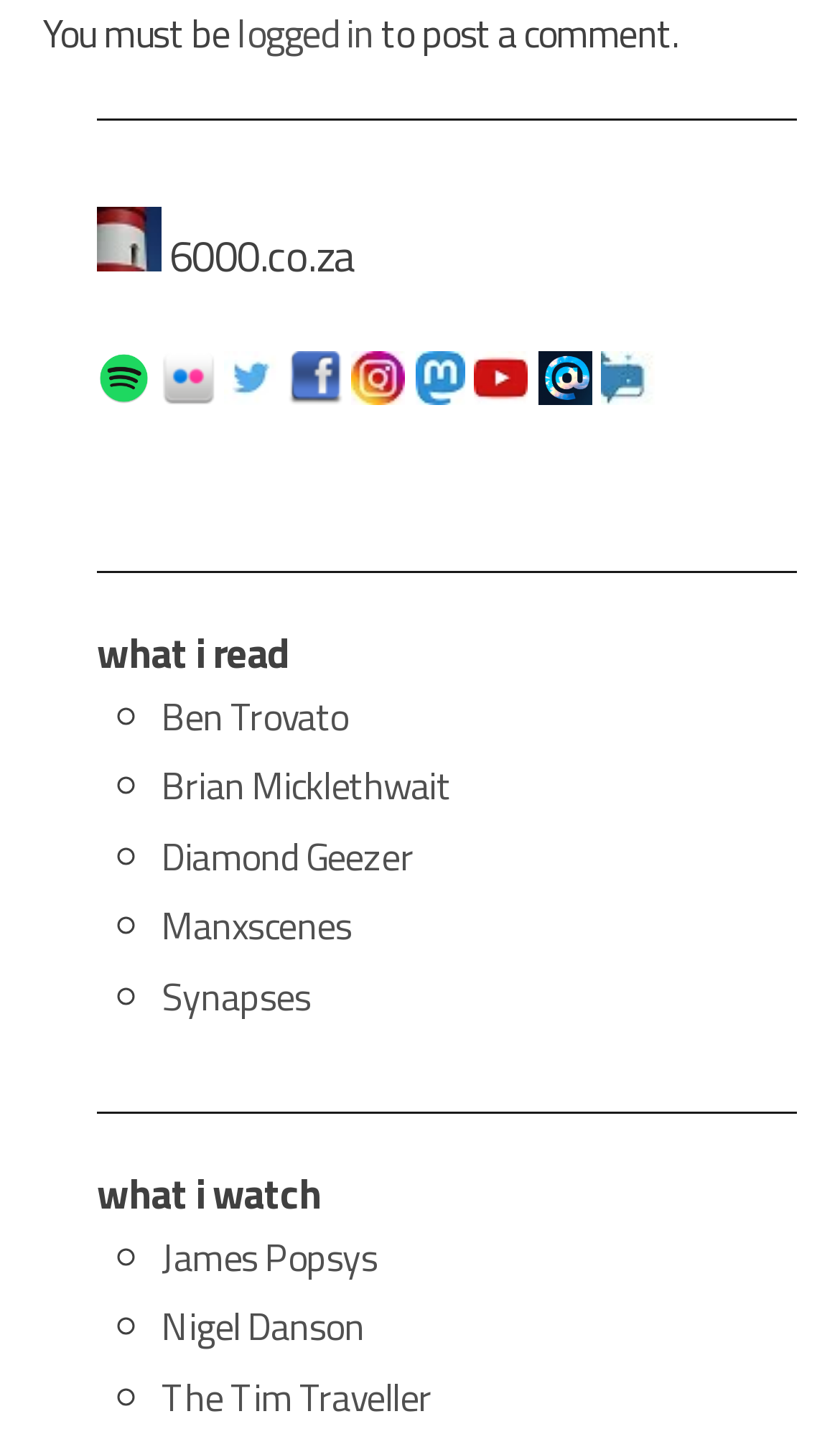With reference to the screenshot, provide a detailed response to the question below:
What is required to post a comment?

The webpage has a static text 'You must be' followed by a link 'logged in' and then another static text 'to post a comment.' This suggests that the user needs to be logged in to post a comment.